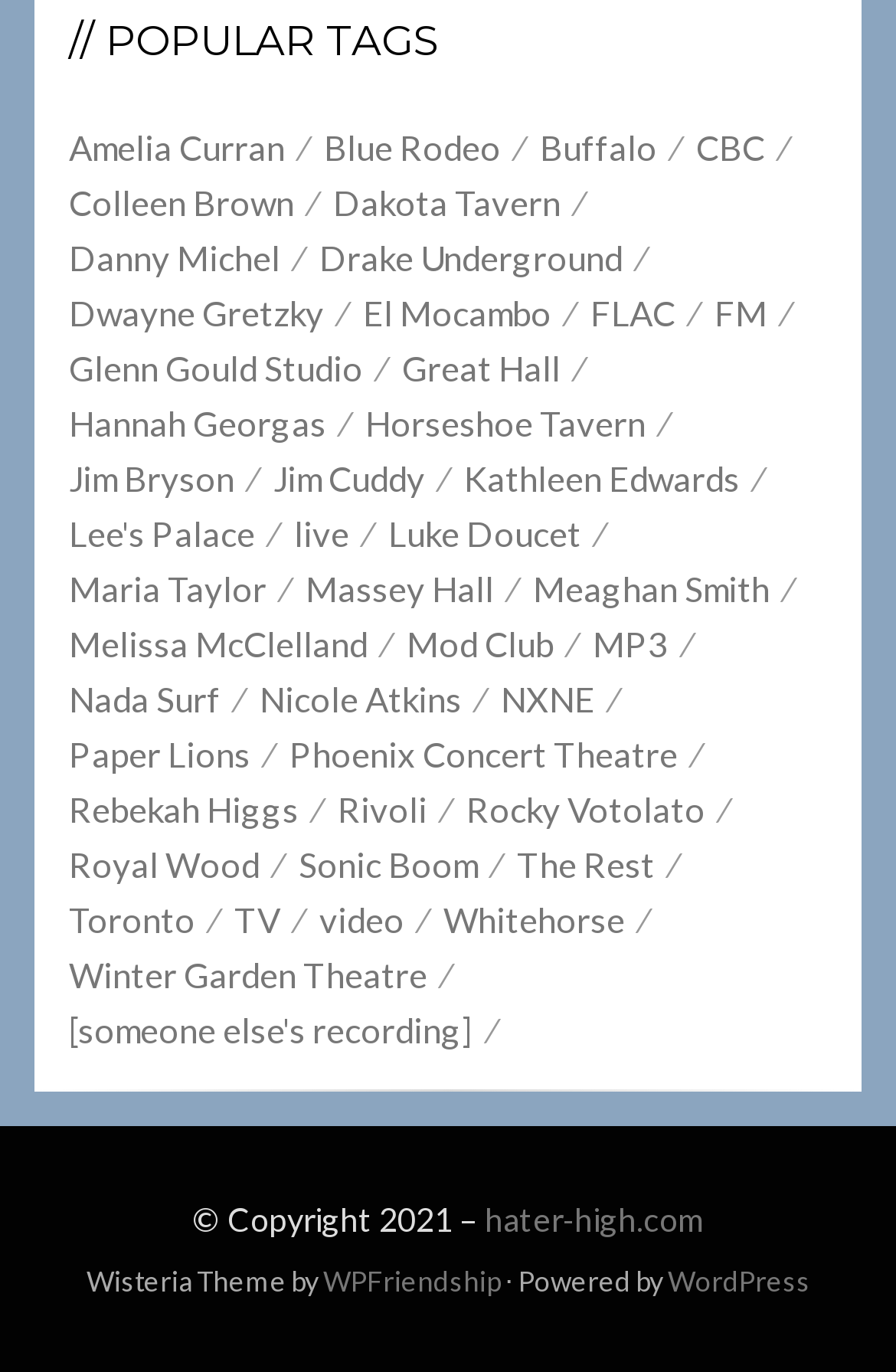What is the purpose of the website?
Respond to the question with a single word or phrase according to the image.

Music-related